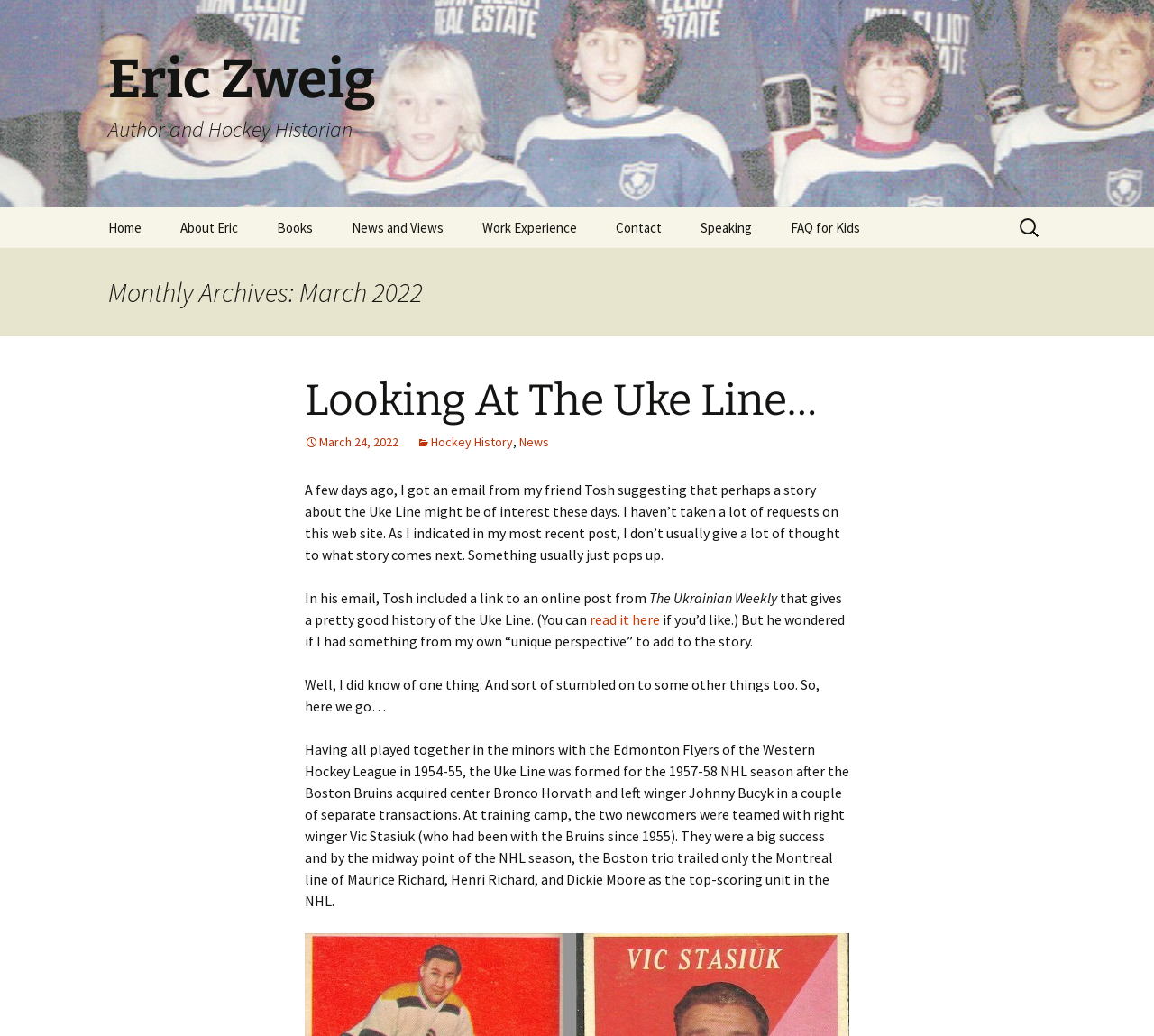Find and provide the bounding box coordinates for the UI element described with: "Speaking".

[0.591, 0.2, 0.667, 0.239]